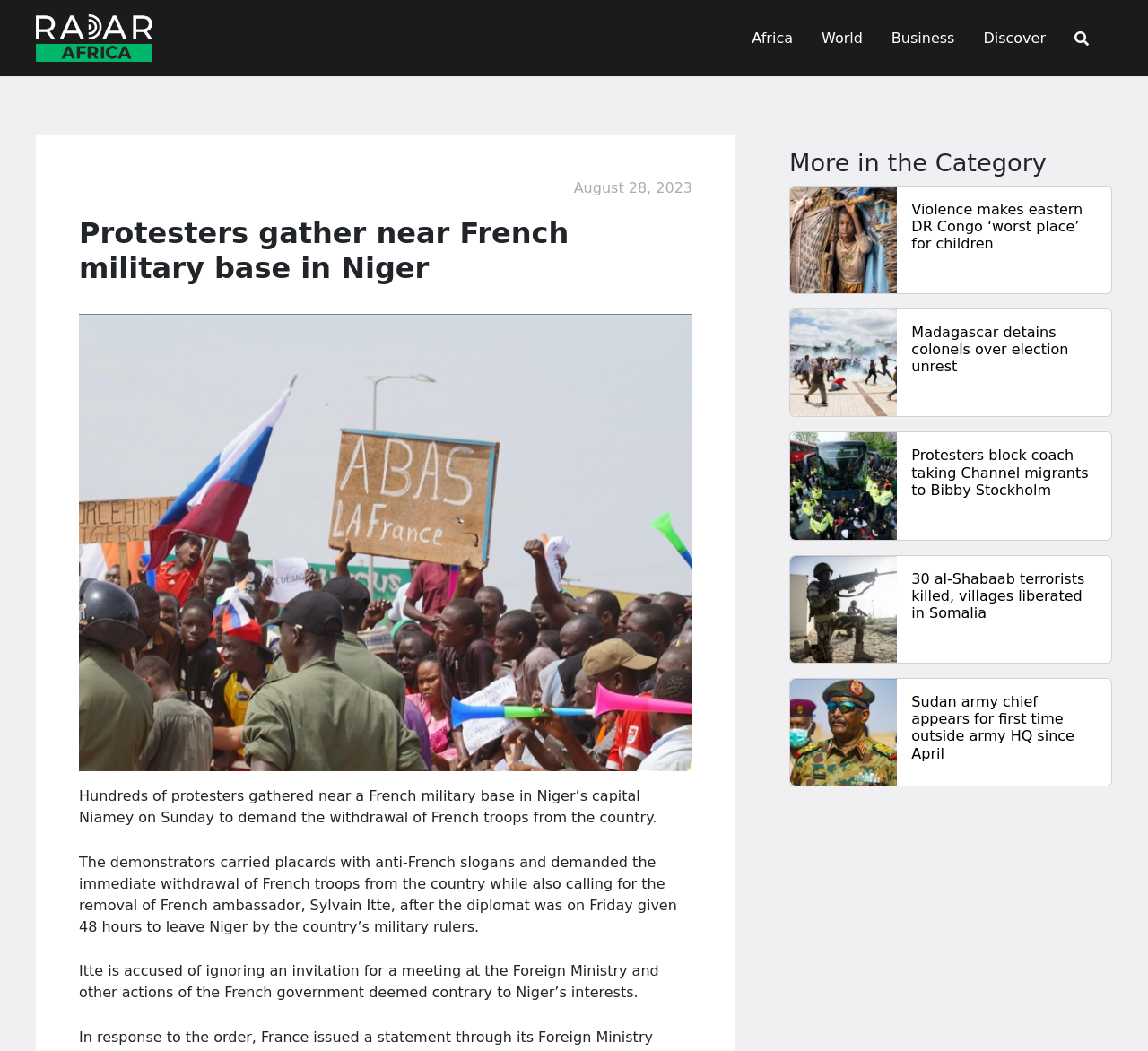Give a comprehensive overview of the webpage, including key elements.

The webpage appears to be a news article page, with a focus on African news. At the top, there is a navigation menu with links to different sections, including "Africa", "World", "Business", and "Discover". Below the navigation menu, there is a header section with a title "Protesters gather near French military base in Niger" and a date "August 28, 2023".

Below the header, there is a figure, likely an image, followed by a block of text that describes the protest, including the demands of the protesters and the context of the French ambassador being given 48 hours to leave Niger.

To the right of the main article, there is a complementary section with a heading "More in the Category" and several links to other news articles, including "Violence makes eastern DR Congo ‘worst place’ for children", "Madagascar detains colonels over election unrest", and several others.

At the top left, there is a link to "Radar Africa" with an accompanying image, and at the bottom left, there is a section with a heading "Site Navigation: Main" that contains links to different sections of the website.